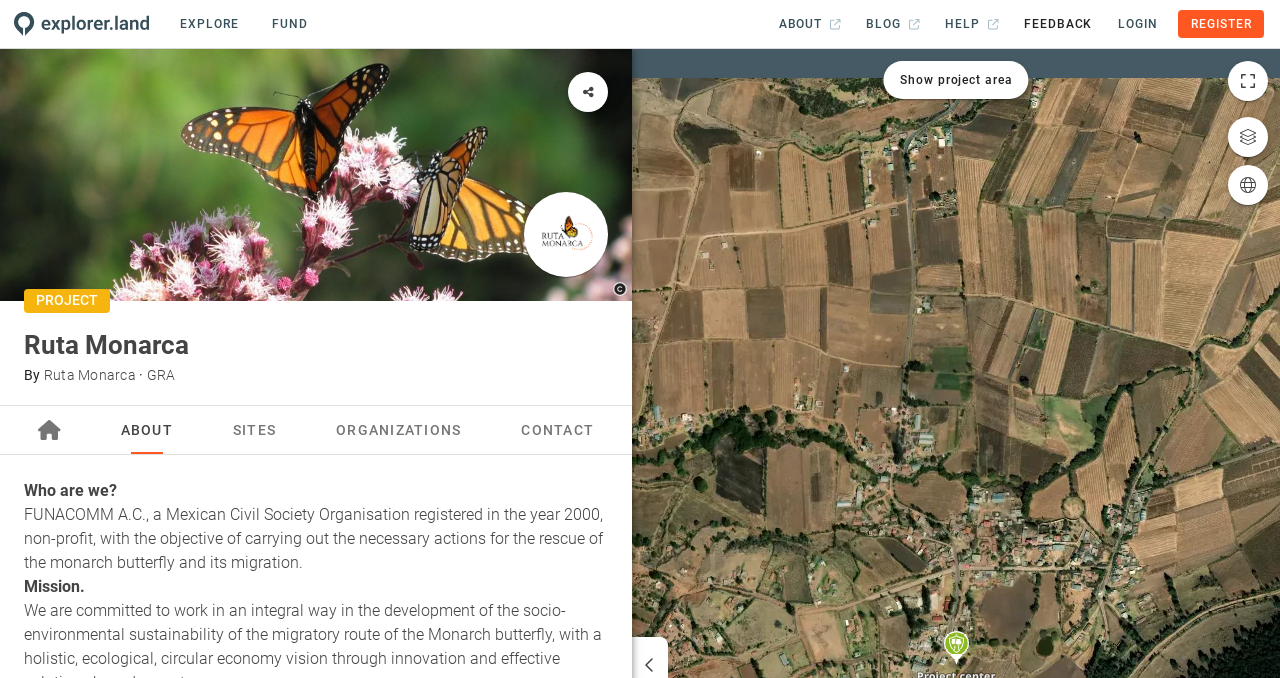What is the objective of FUNACOMM A.C.?
Please answer the question with a single word or phrase, referencing the image.

Rescue of the monarch butterfly